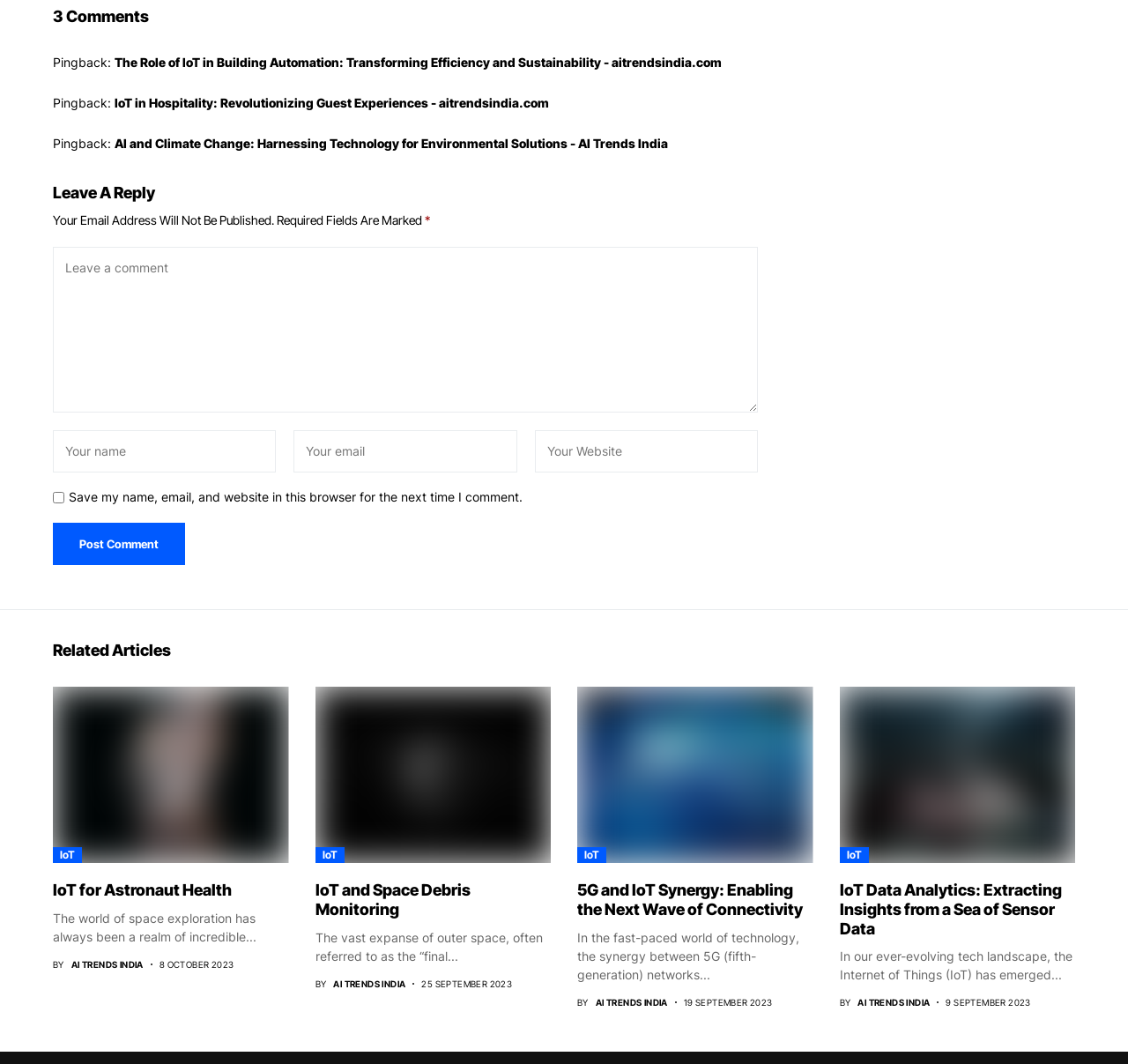Given the element description "name="comment" placeholder="Leave a comment"", identify the bounding box of the corresponding UI element.

[0.047, 0.232, 0.672, 0.388]